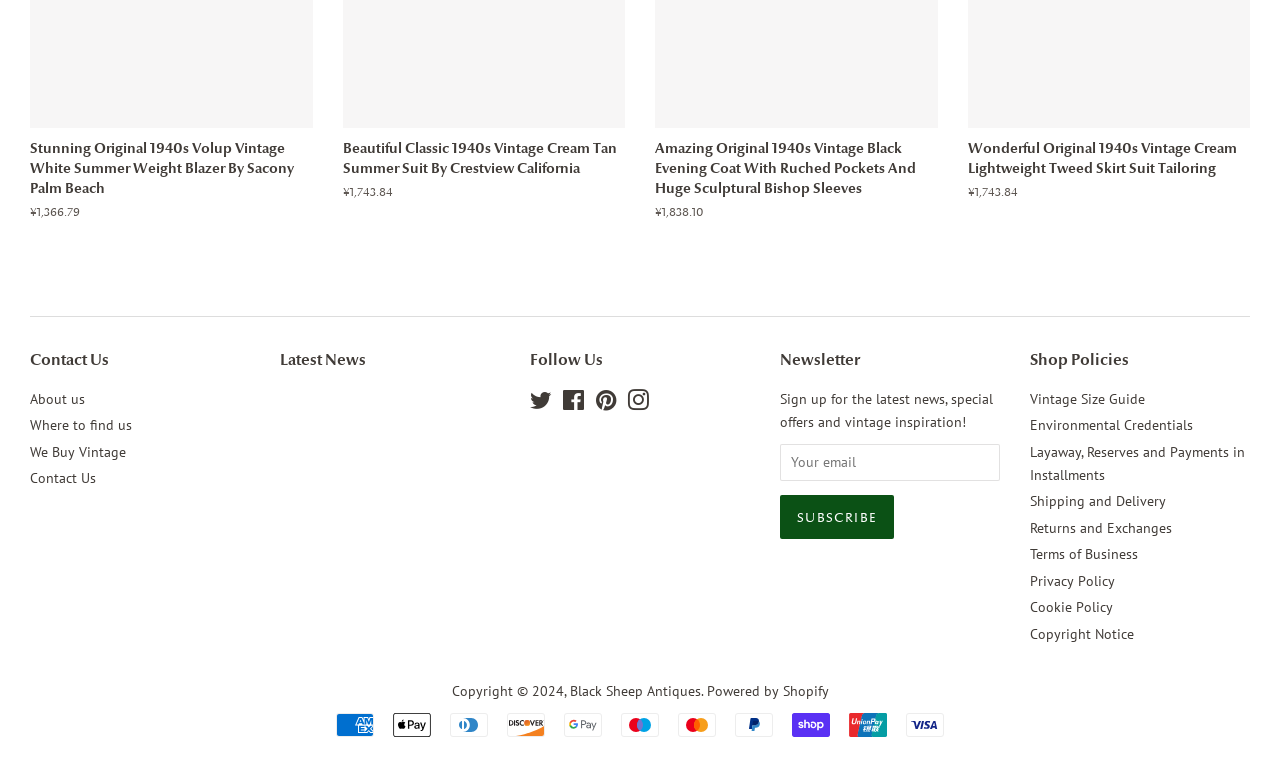Please find the bounding box coordinates for the clickable element needed to perform this instruction: "View Shop Policies".

[0.805, 0.45, 0.977, 0.483]